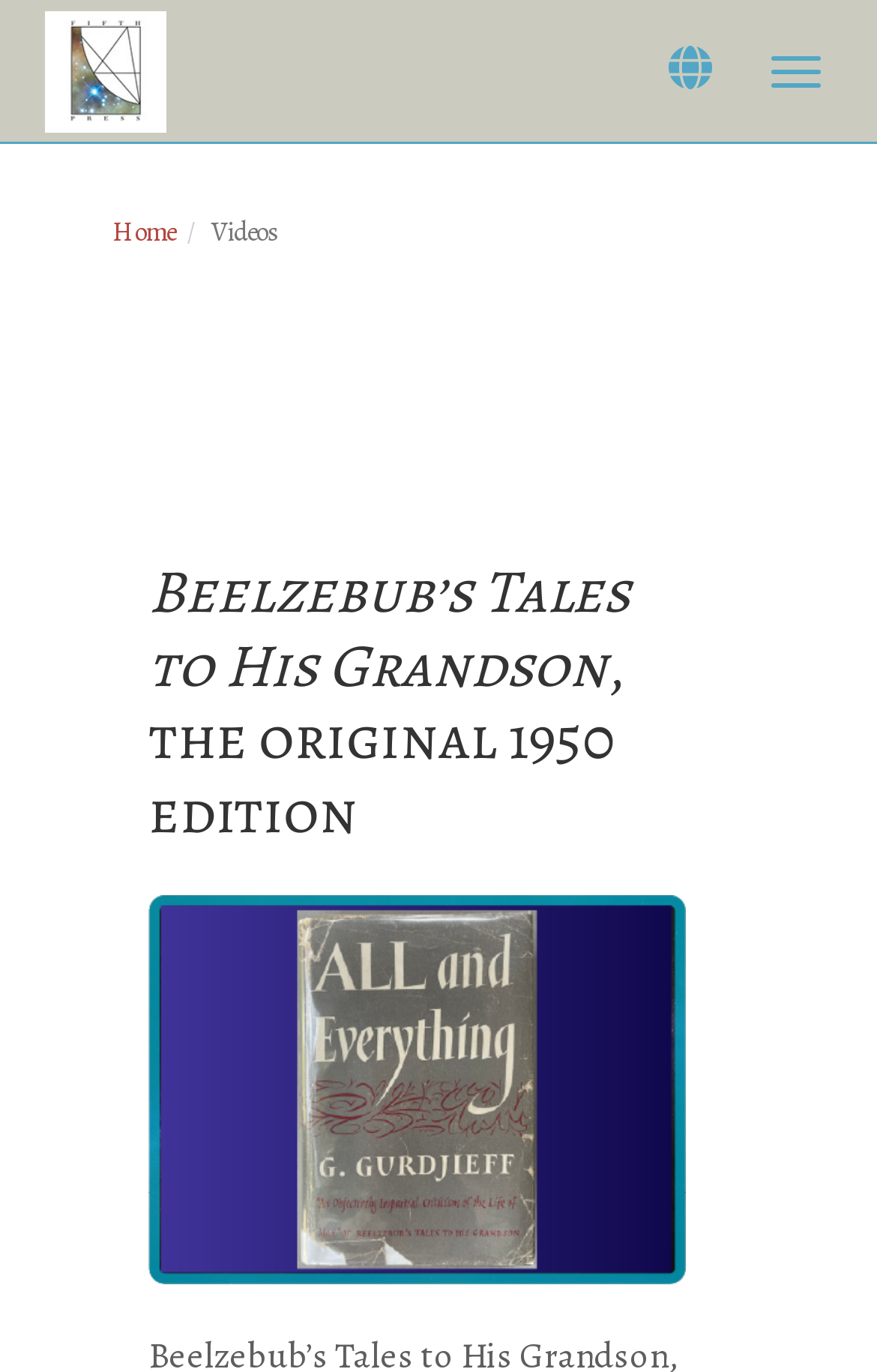What is the name of the website?
Based on the screenshot, provide your answer in one word or phrase.

Fifth Press